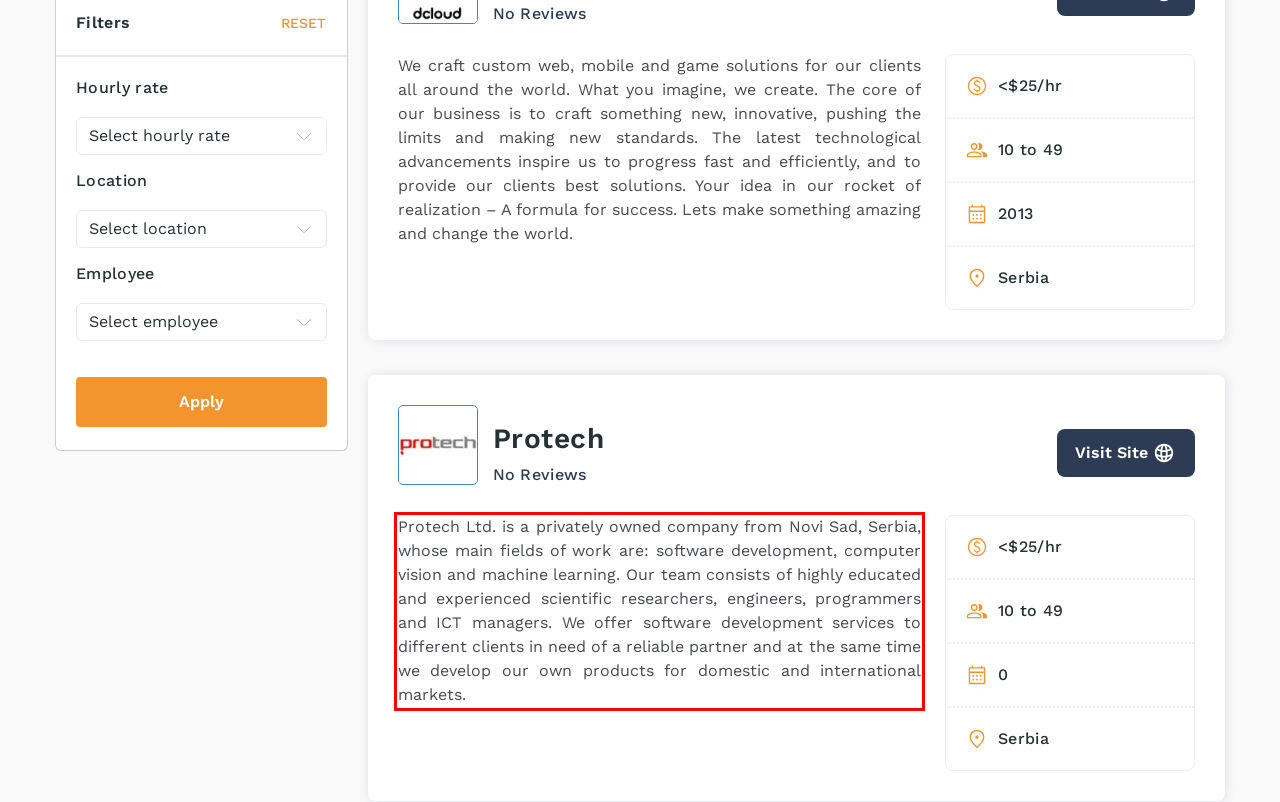Analyze the webpage screenshot and use OCR to recognize the text content in the red bounding box.

Protech Ltd. is a privately owned company from Novi Sad, Serbia, whose main fields of work are: software development, computer vision and machine learning. Our team consists of highly educated and experienced scientific researchers, engineers, programmers and ICT managers. We offer software development services to different clients in need of a reliable partner and at the same time we develop our own products for domestic and international markets.